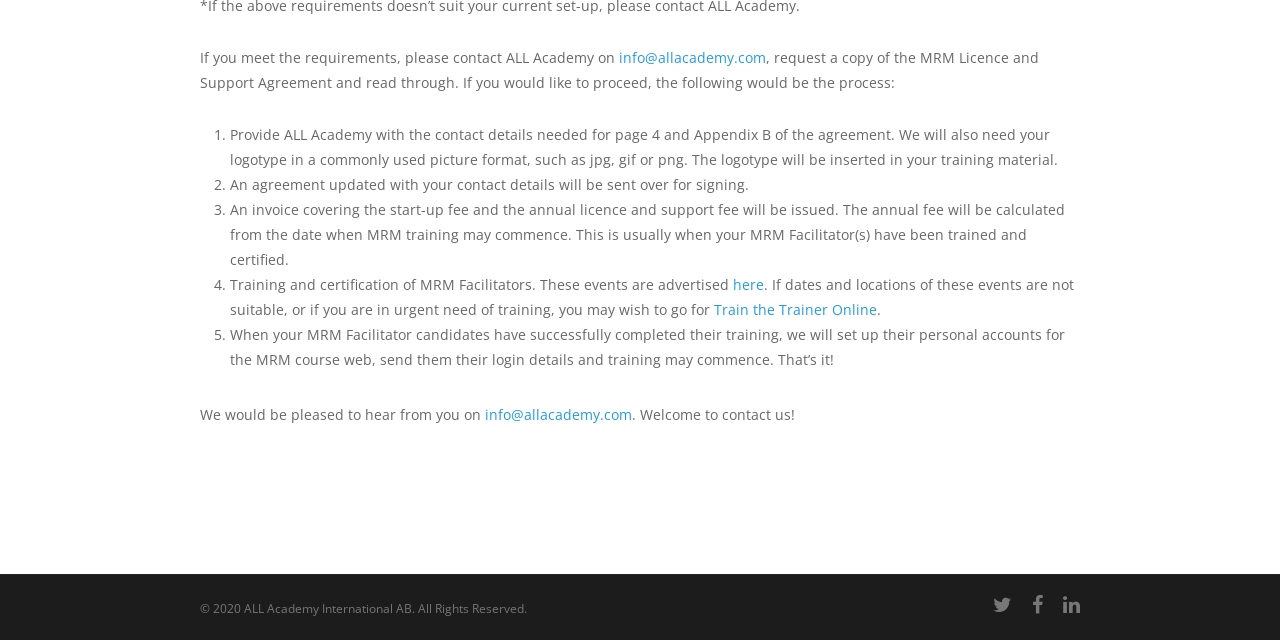Using the given description, provide the bounding box coordinates formatted as (top-left x, top-left y, bottom-right x, bottom-right y), with all values being floating point numbers between 0 and 1. Description: Train the Trainer Online

[0.558, 0.469, 0.685, 0.498]